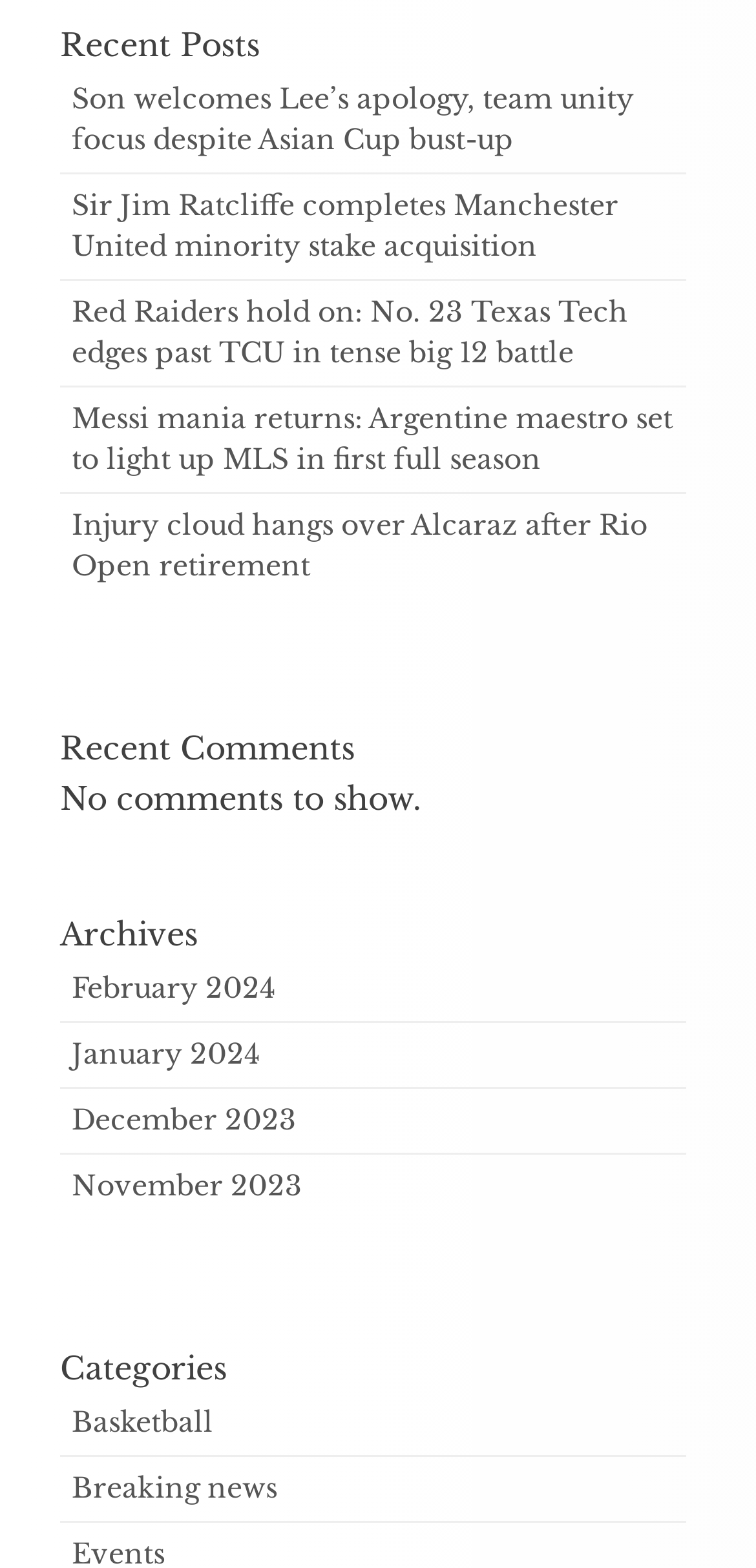Specify the bounding box coordinates of the element's area that should be clicked to execute the given instruction: "View recent posts". The coordinates should be four float numbers between 0 and 1, i.e., [left, top, right, bottom].

[0.079, 0.013, 0.908, 0.043]